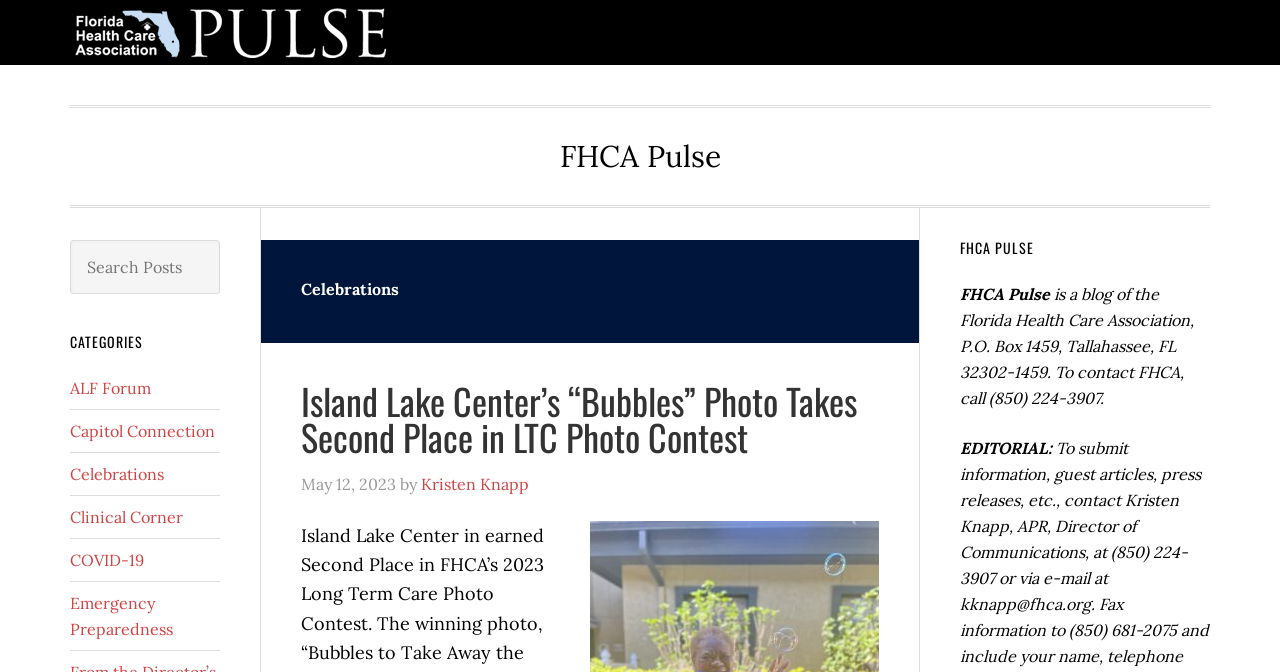Can you show the bounding box coordinates of the region to click on to complete the task described in the instruction: "Read FHCA Pulse"?

[0.055, 0.0, 0.305, 0.097]